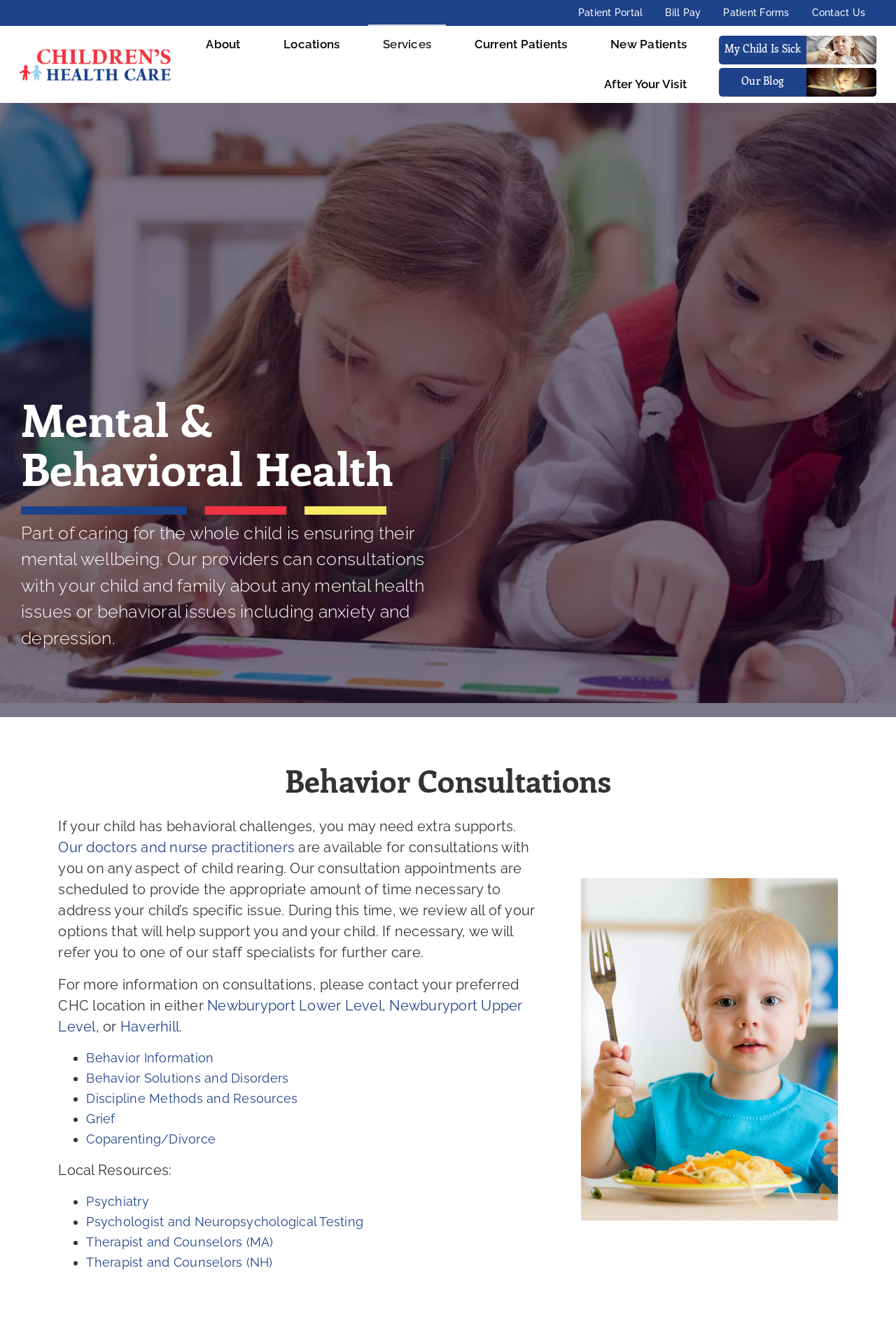Identify the bounding box coordinates for the element you need to click to achieve the following task: "Read about Whole Child Care". The coordinates must be four float values ranging from 0 to 1, formatted as [left, top, right, bottom].

[0.019, 0.077, 0.232, 0.131]